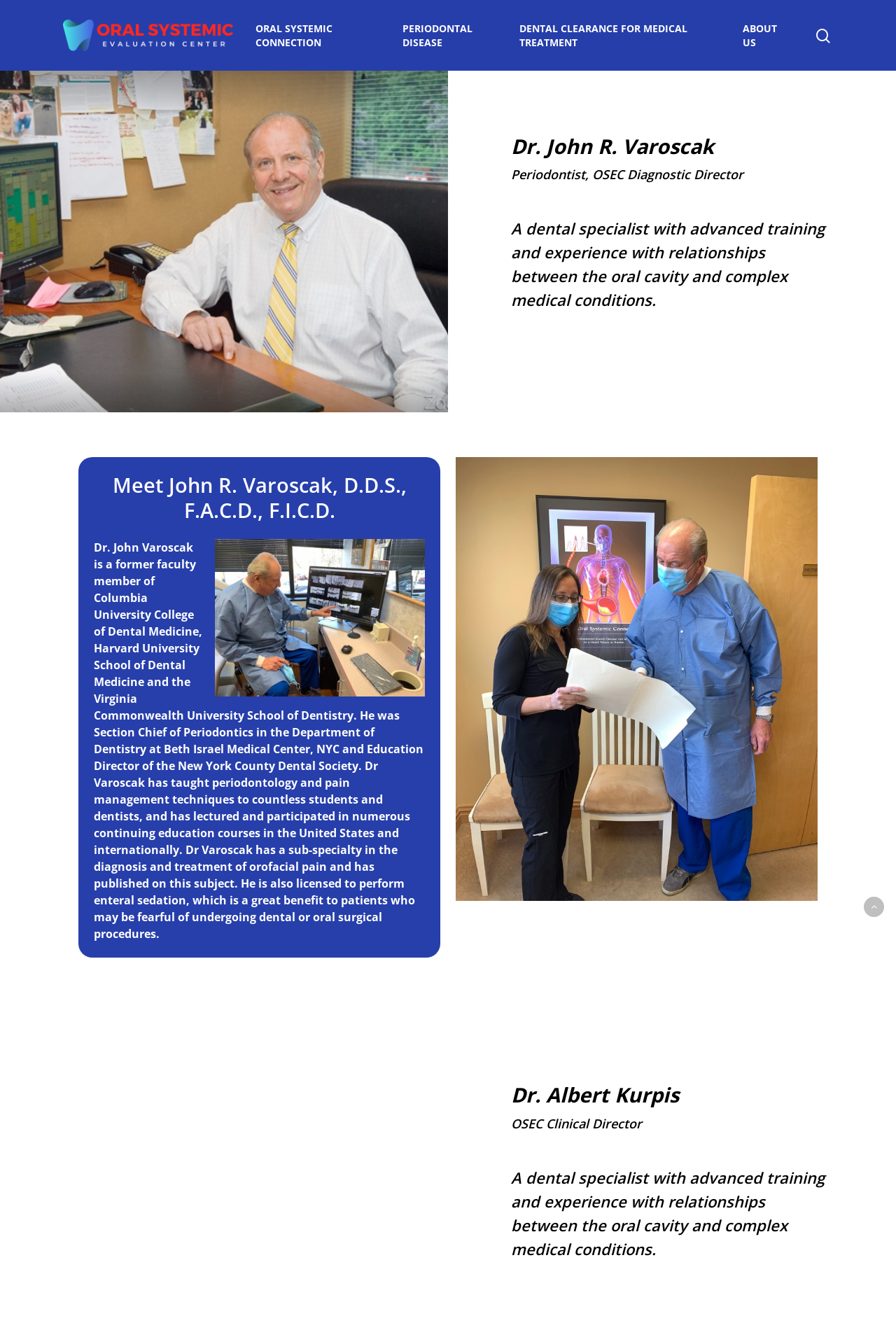What is the phone number of the Oral Systemic Evaluation Center?
Provide a thorough and detailed answer to the question.

I found the answer by looking at the static text at the bottom of the webpage, which displays the phone number of the Oral Systemic Evaluation Center.